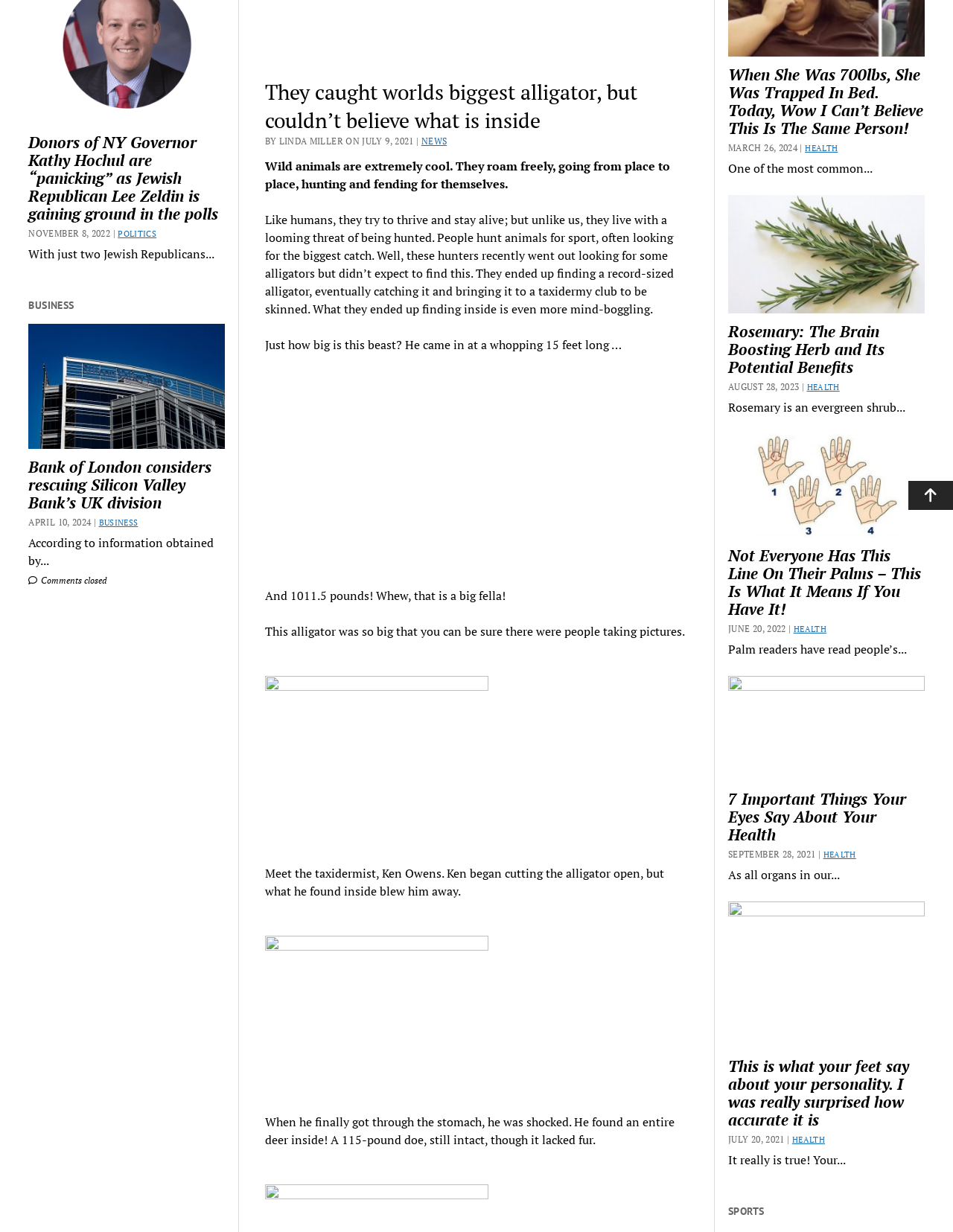Identify the bounding box for the UI element described as: "Health". The coordinates should be four float numbers between 0 and 1, i.e., [left, top, right, bottom].

[0.864, 0.689, 0.898, 0.698]